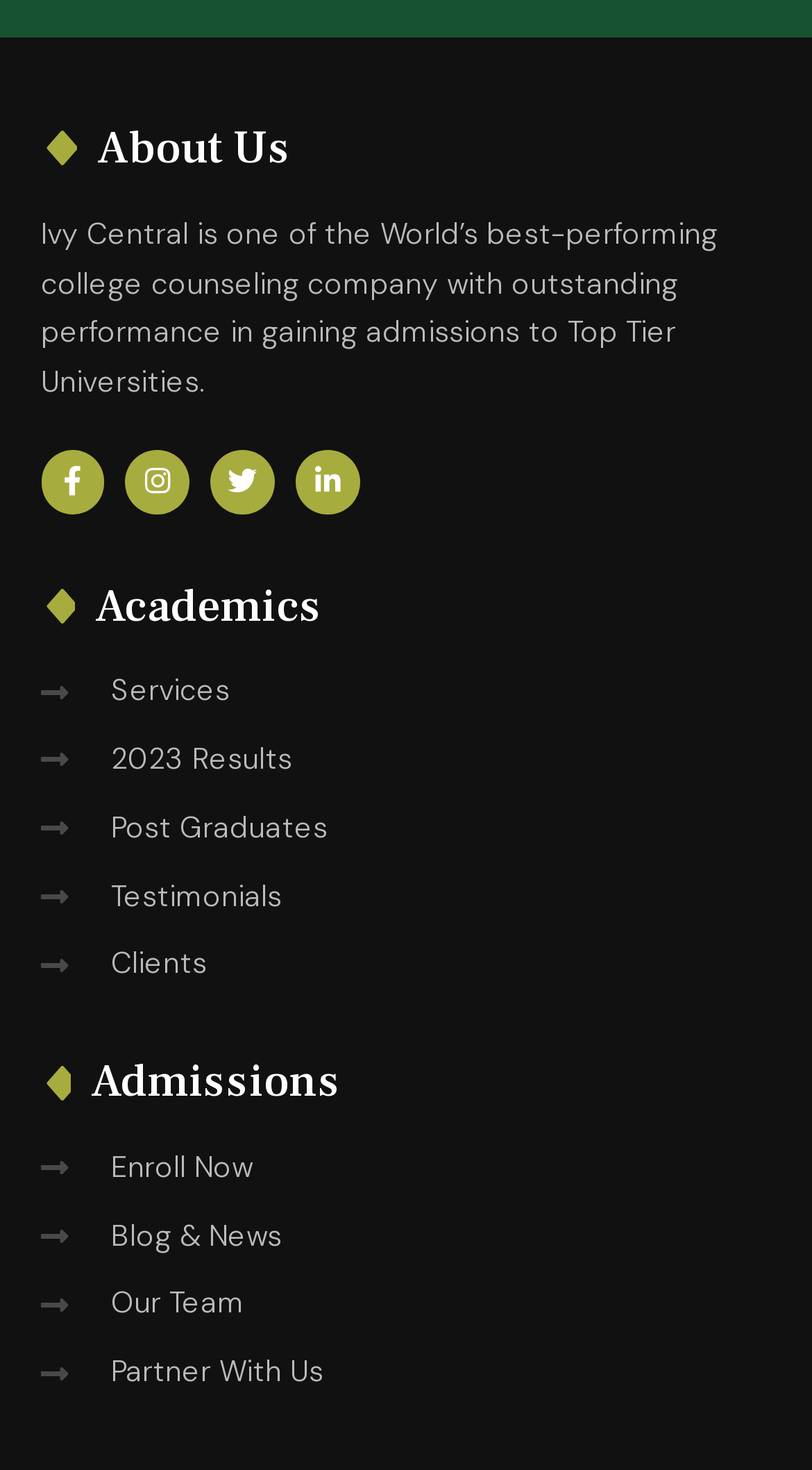Based on the image, give a detailed response to the question: What is the second menu item?

The second menu item is '2023 Results' which is located below the 'Services' link, with a bounding box coordinate of [0.05, 0.5, 0.95, 0.534].